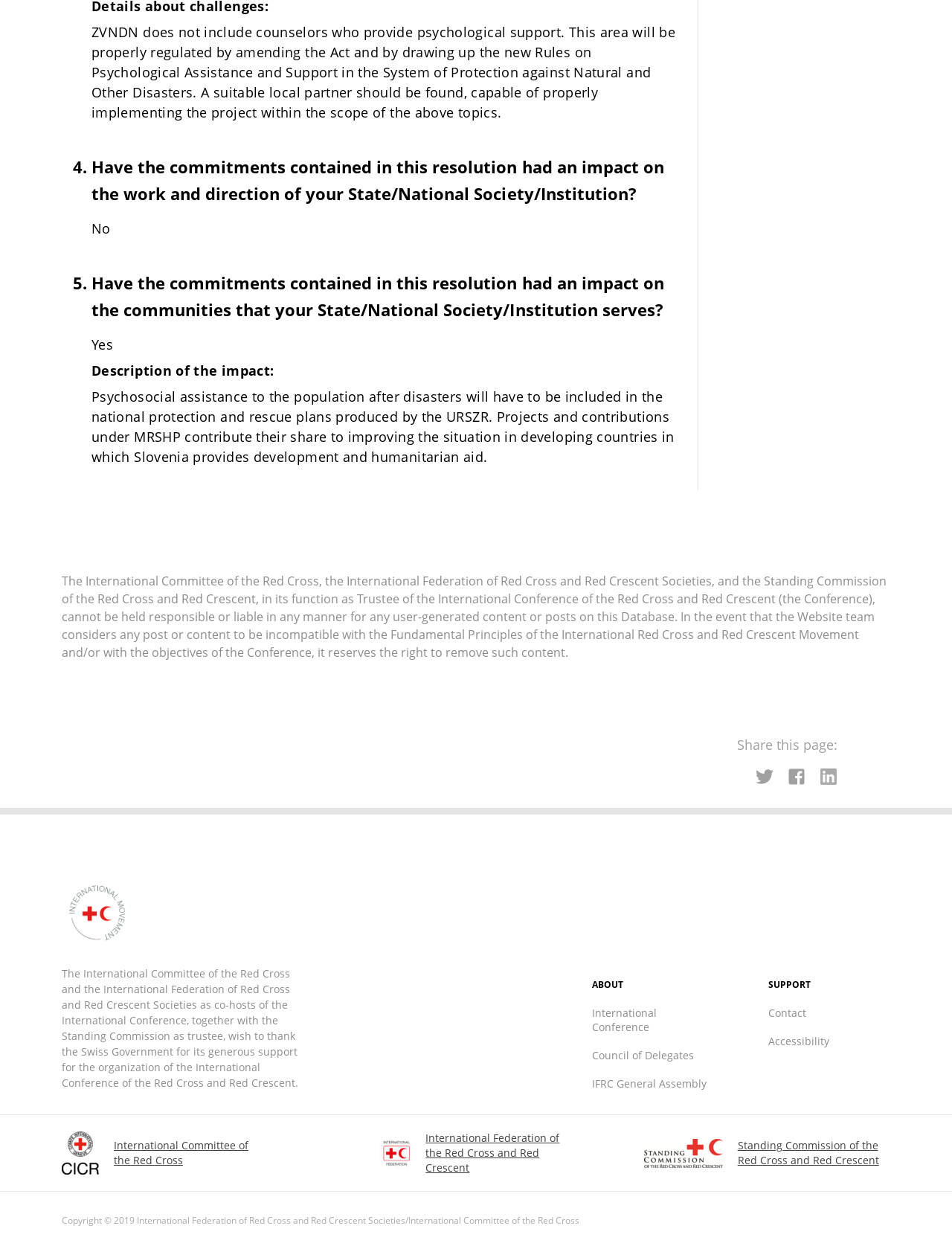Predict the bounding box coordinates of the area that should be clicked to accomplish the following instruction: "Contact the organization". The bounding box coordinates should consist of four float numbers between 0 and 1, i.e., [left, top, right, bottom].

[0.807, 0.805, 0.847, 0.817]